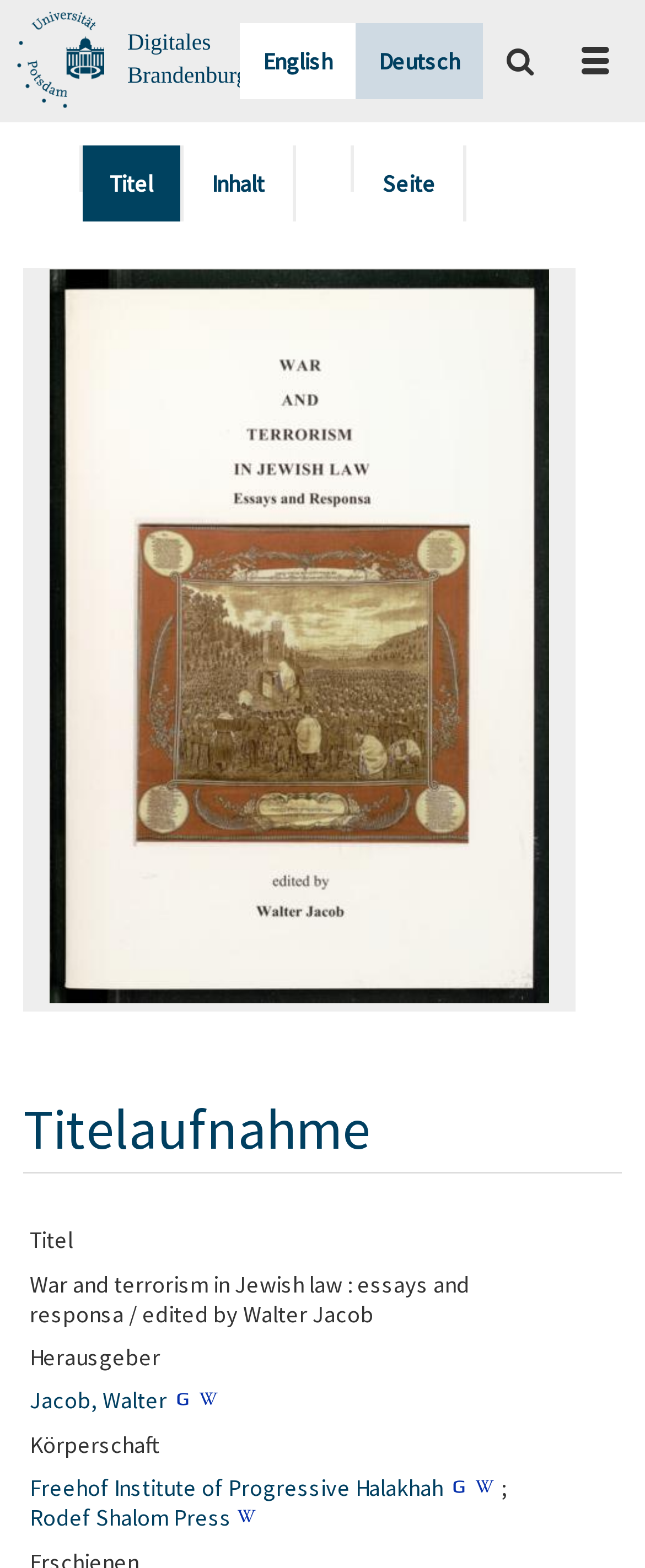Please identify the bounding box coordinates of the area that needs to be clicked to follow this instruction: "Switch to English".

[0.372, 0.015, 0.551, 0.063]